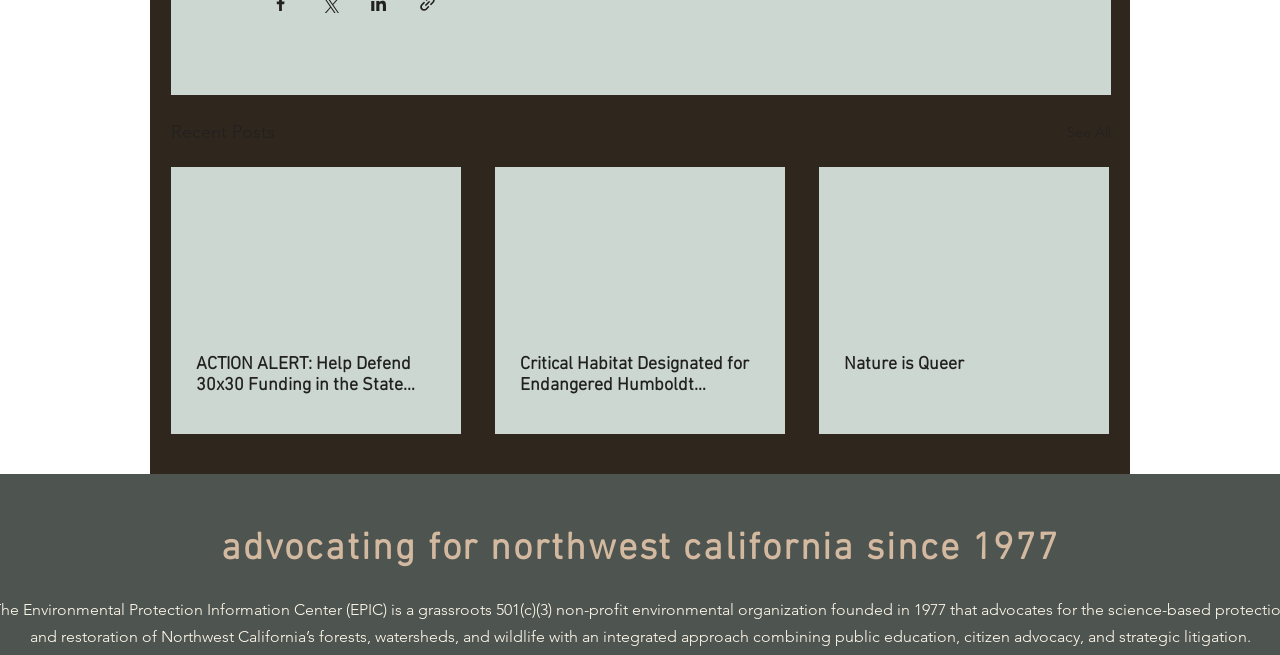Identify the bounding box coordinates of the clickable region required to complete the instruction: "Read article about defending 30x30 funding". The coordinates should be given as four float numbers within the range of 0 and 1, i.e., [left, top, right, bottom].

[0.153, 0.54, 0.341, 0.605]